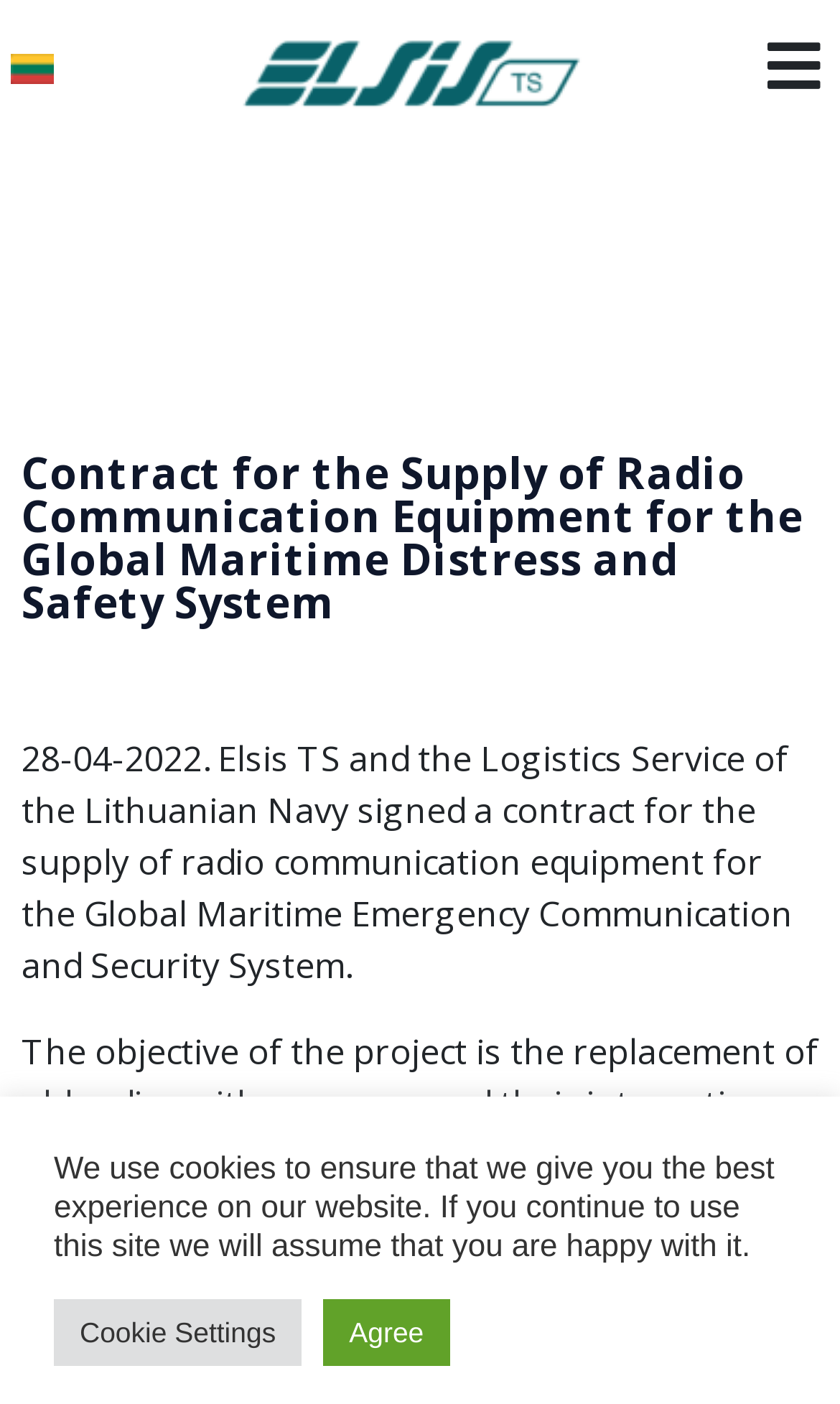Respond to the question below with a single word or phrase: What is the language of the website?

Lithuanian